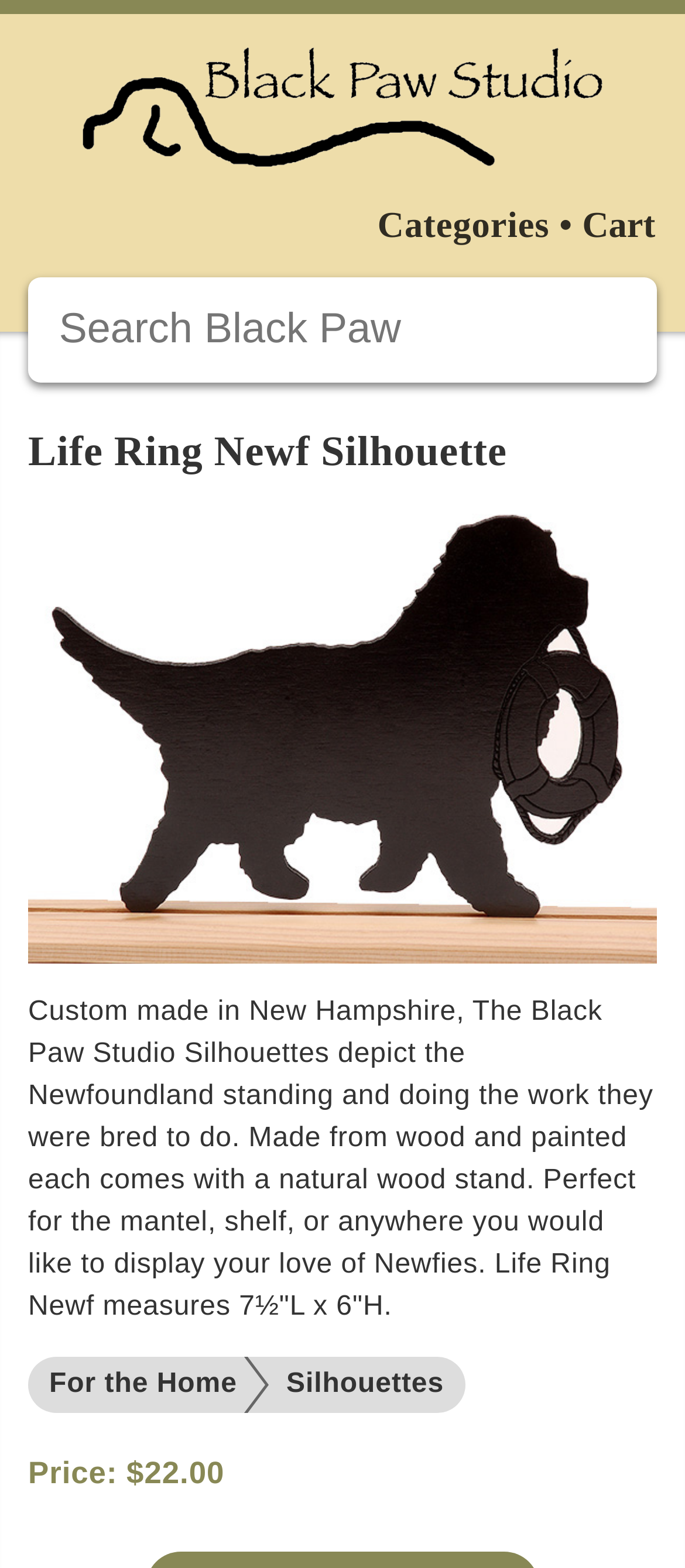Pinpoint the bounding box coordinates of the element that must be clicked to accomplish the following instruction: "explore online casino". The coordinates should be in the format of four float numbers between 0 and 1, i.e., [left, top, right, bottom].

None